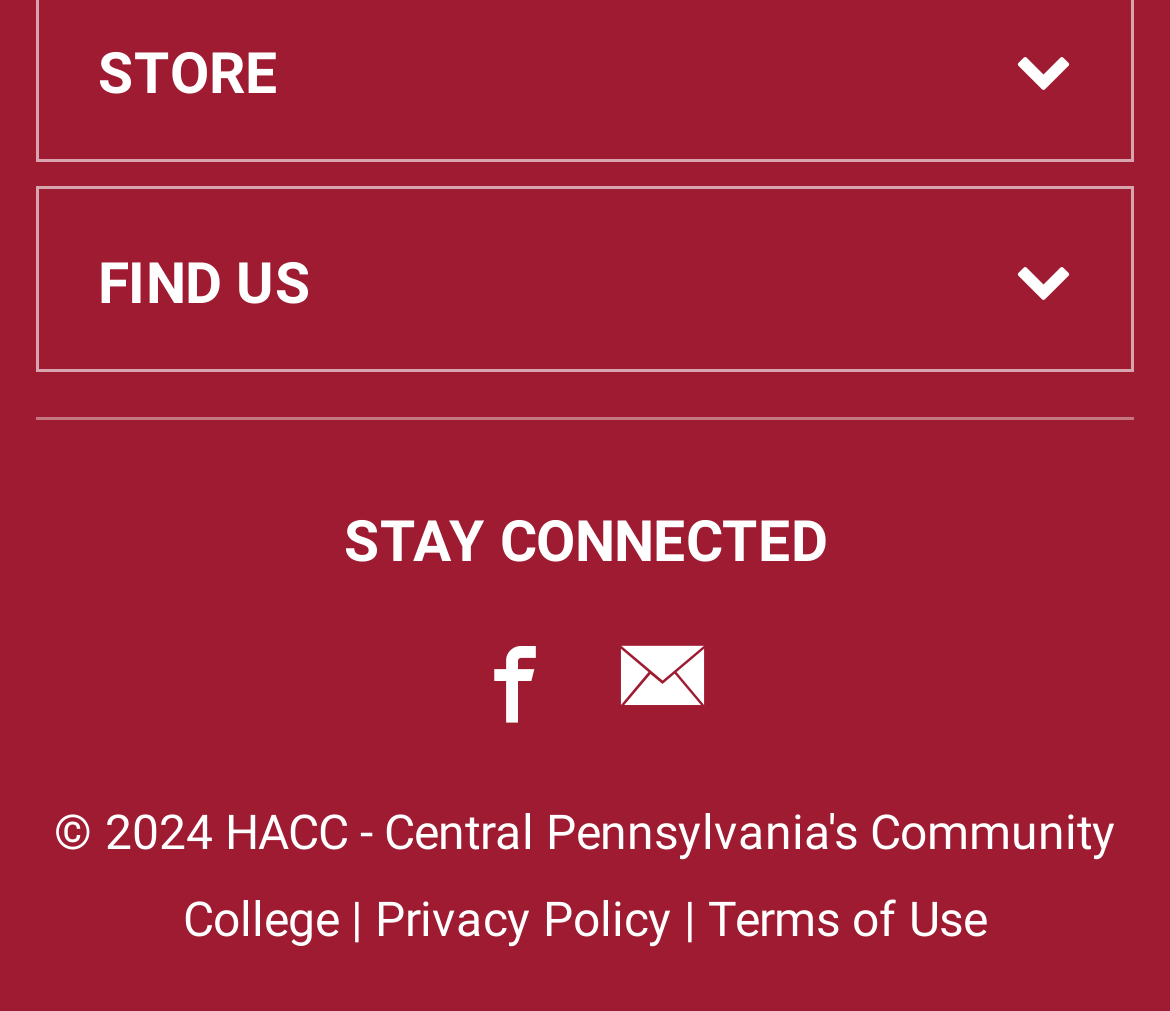What are the categories of products?
Please utilize the information in the image to give a detailed response to the question.

By examining the links on the webpage, I found that there are four categories of products: Apple, Backpacks & Bags, Computer/Electronics, and Gifts. These categories are listed as separate links, indicating that they are distinct product categories.